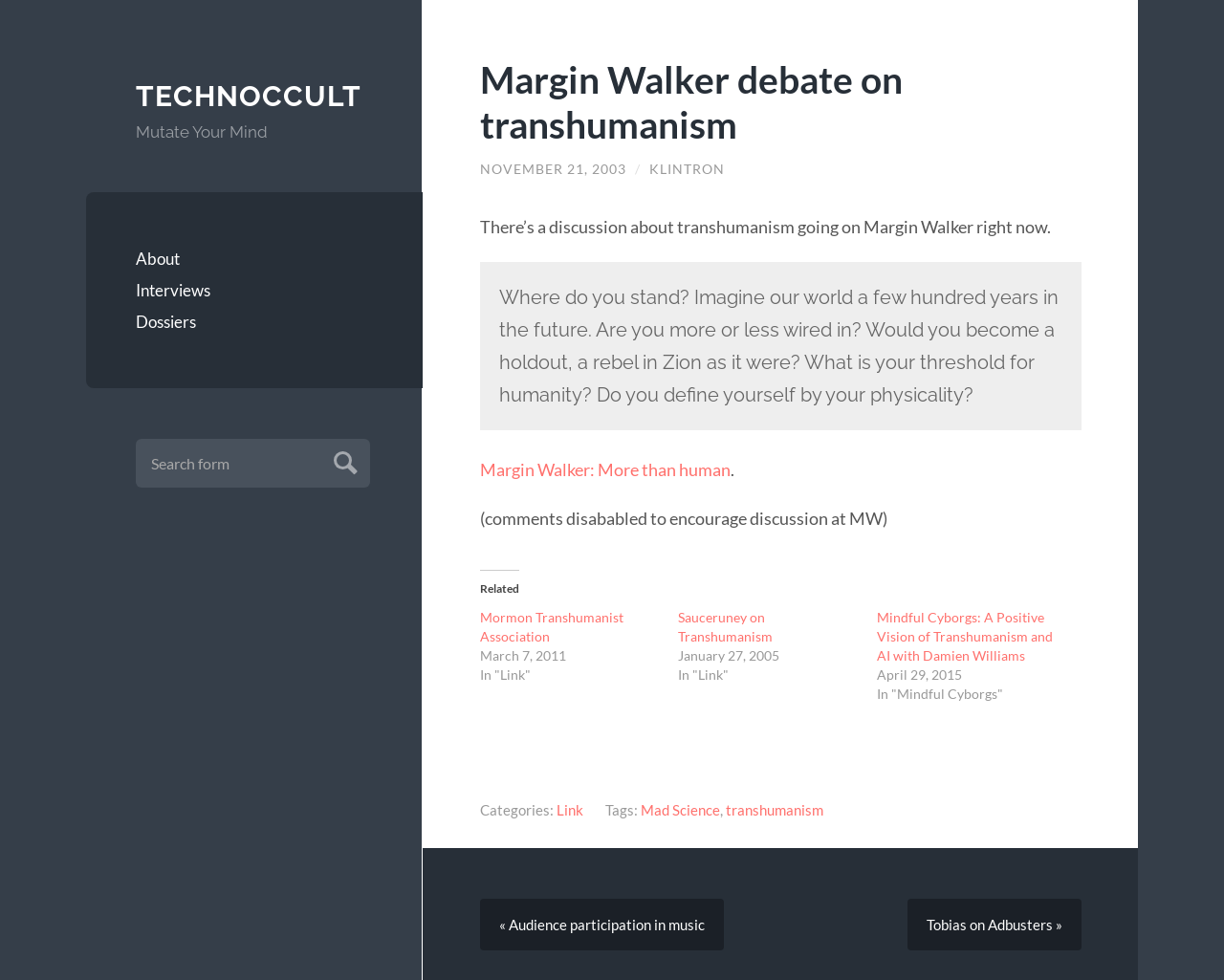Find the bounding box coordinates for the element described here: "Margin Walker: More than human".

[0.392, 0.468, 0.597, 0.489]